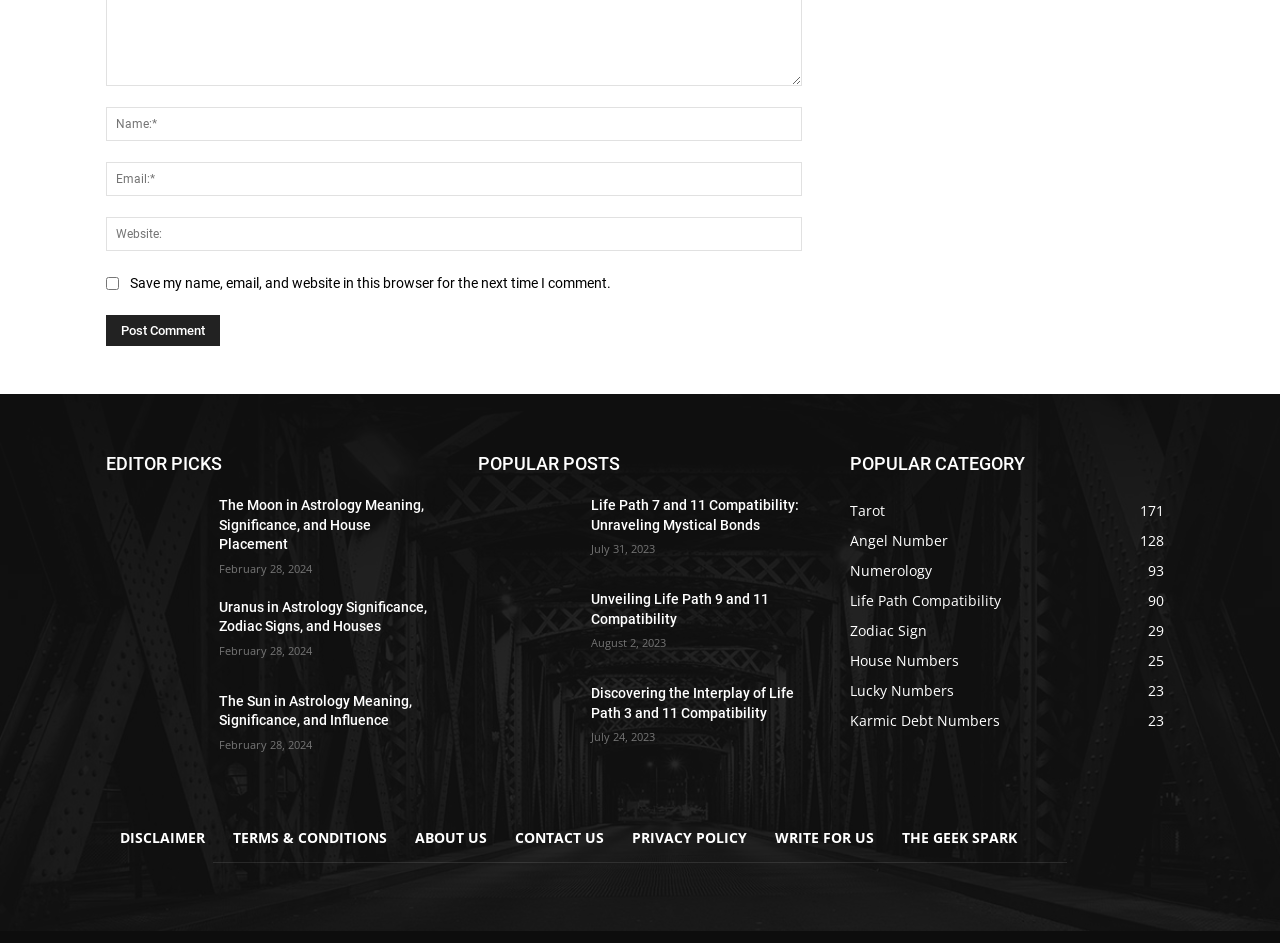Identify the bounding box coordinates of the region that needs to be clicked to carry out this instruction: "Contact via email". Provide these coordinates as four float numbers ranging from 0 to 1, i.e., [left, top, right, bottom].

None